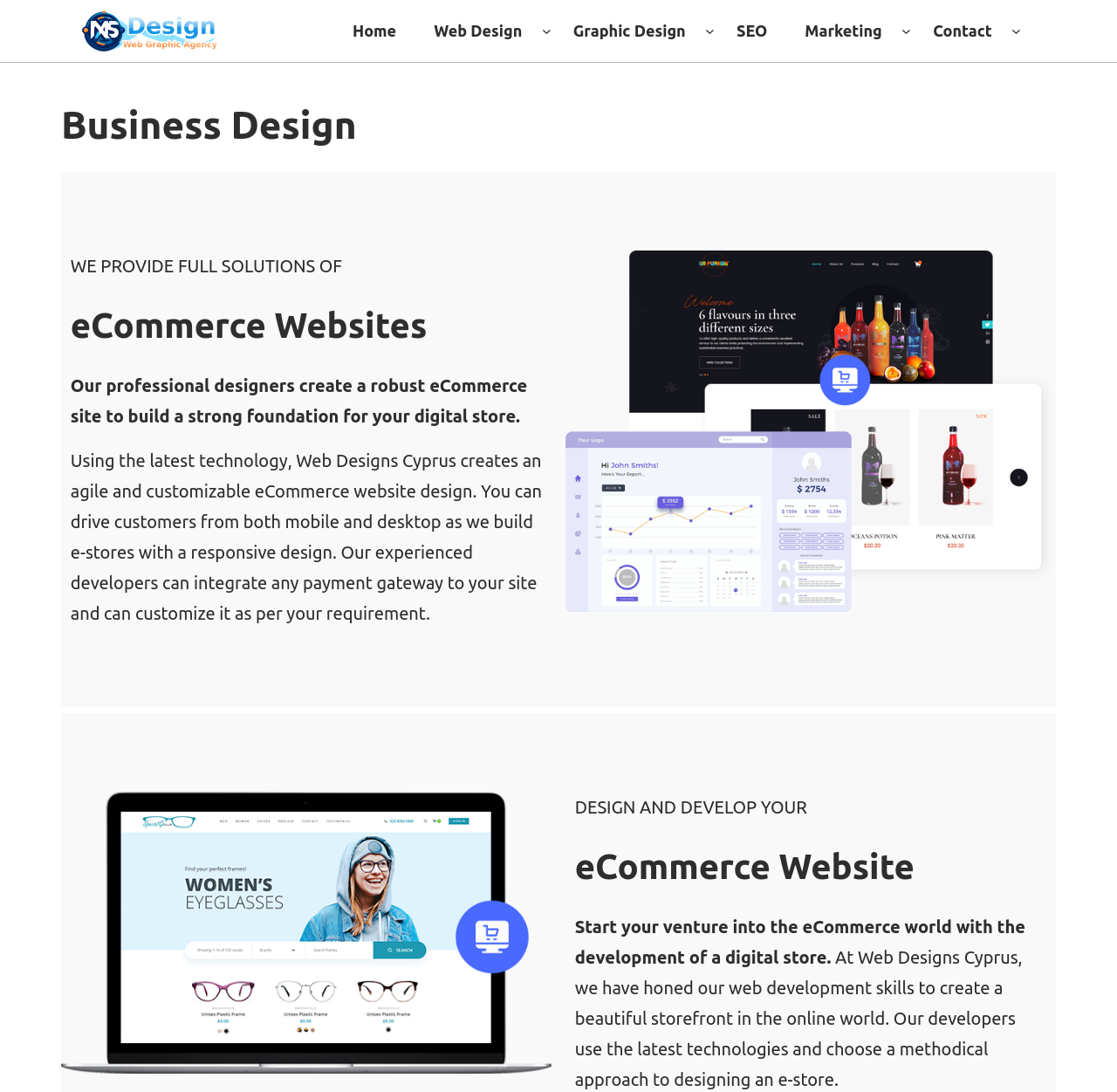What is the company name?
Look at the image and respond with a single word or a short phrase.

Cyprus Design